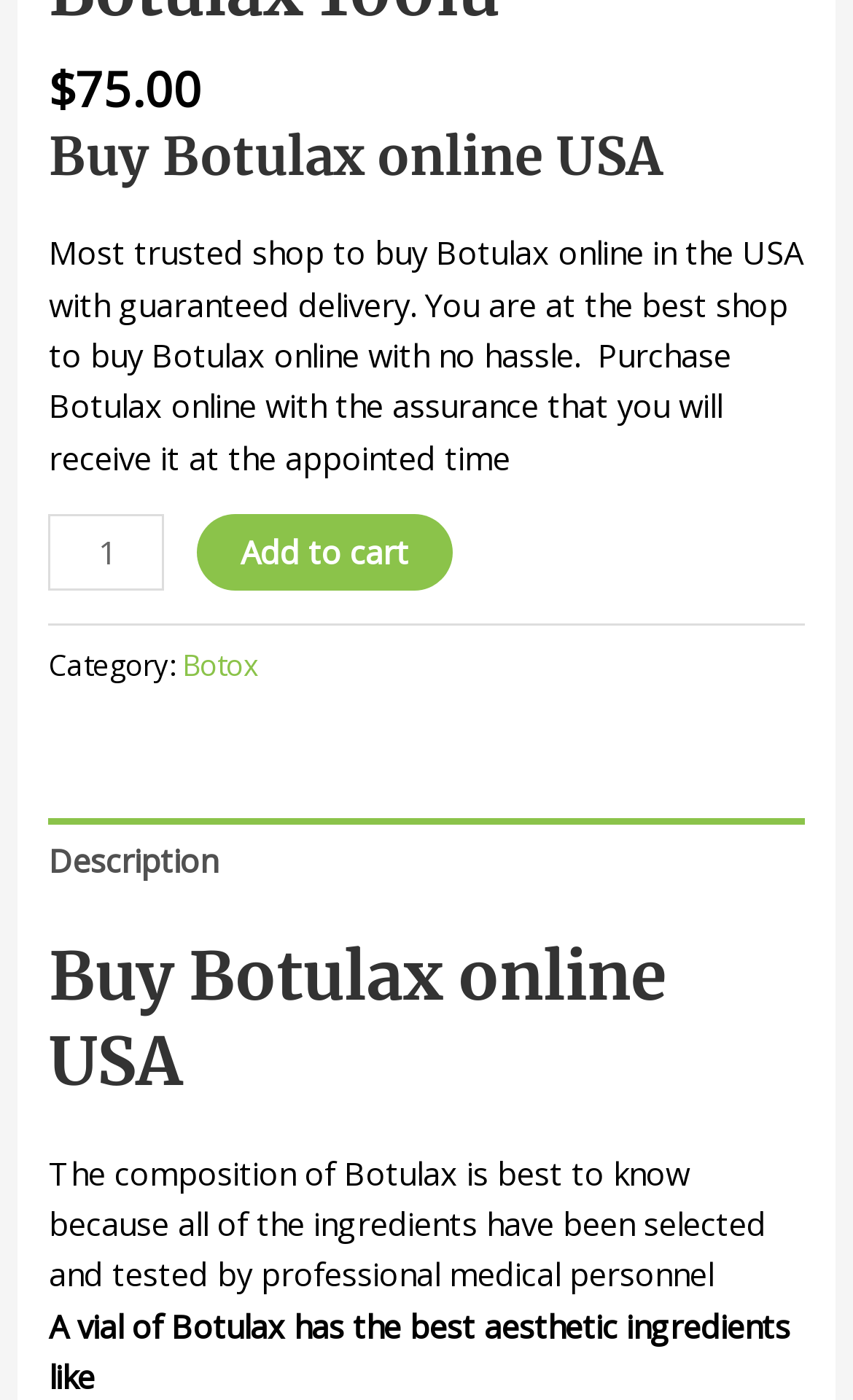What is the function of the 'Add to cart' button?
Please respond to the question with a detailed and well-explained answer.

The 'Add to cart' button is located below the product description and quantity selector, suggesting that its function is to add the product to the user's cart.